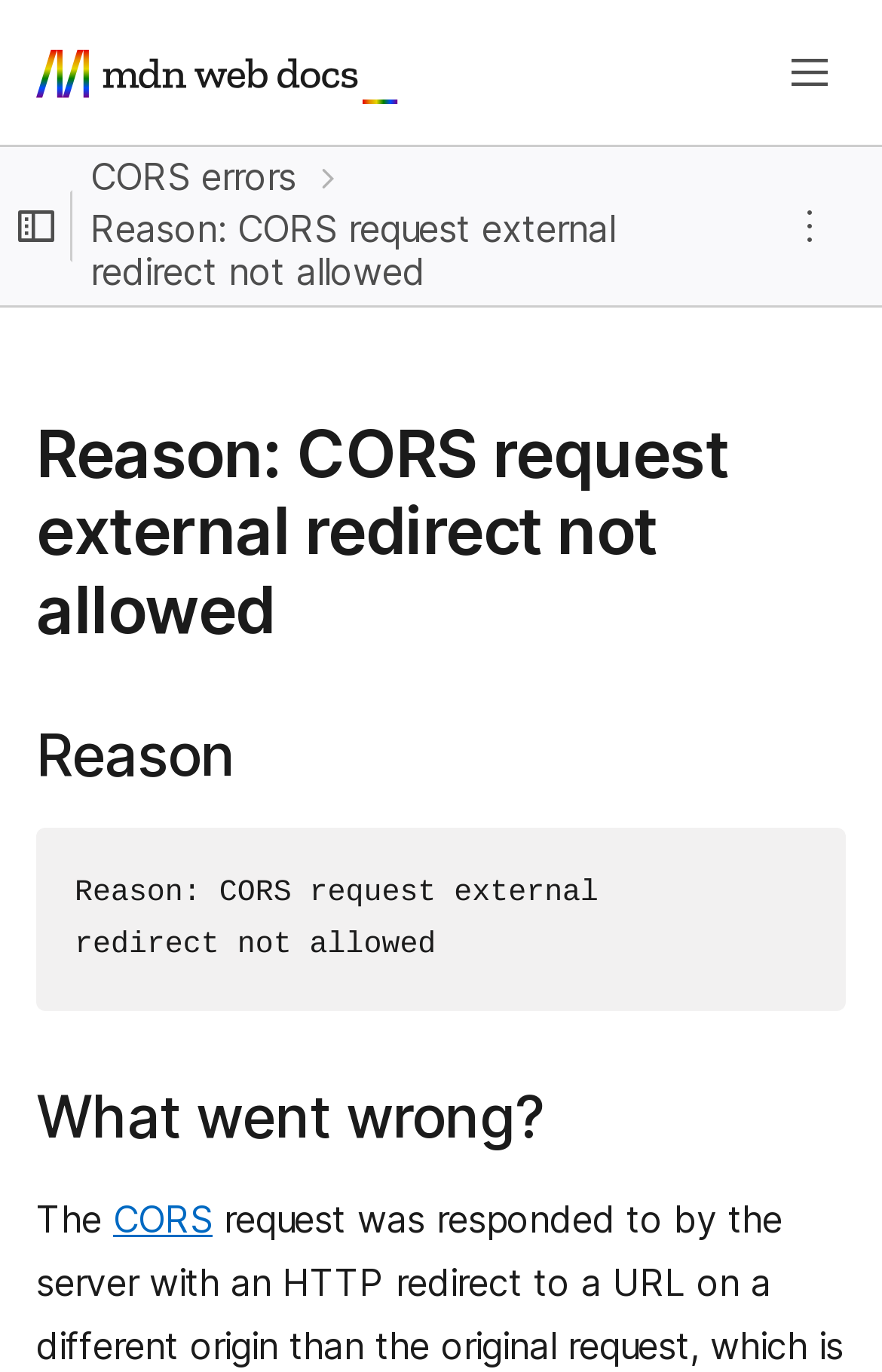Using the provided element description: "CORS errors", determine the bounding box coordinates of the corresponding UI element in the screenshot.

[0.103, 0.114, 0.408, 0.145]